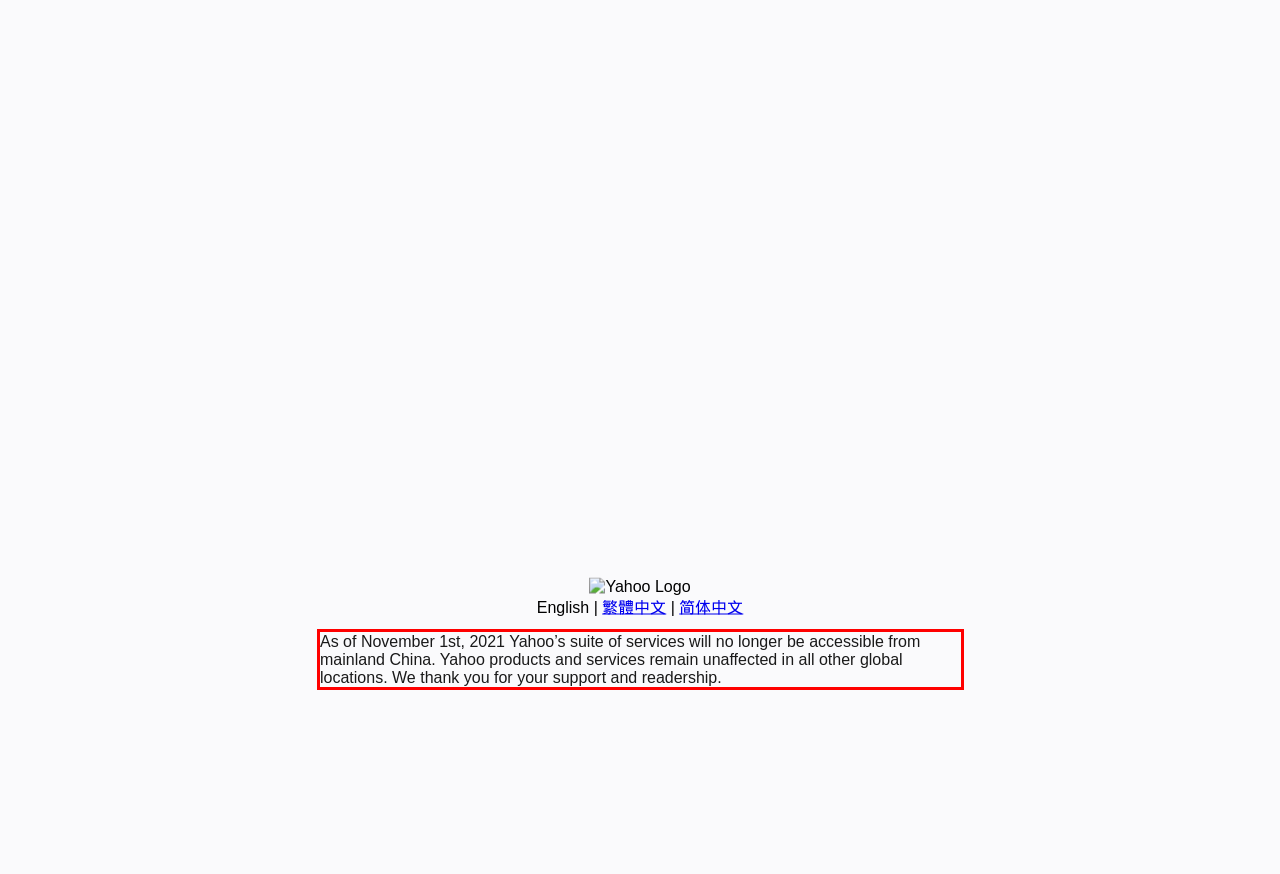With the given screenshot of a webpage, locate the red rectangle bounding box and extract the text content using OCR.

As of November 1st, 2021 Yahoo’s suite of services will no longer be accessible from mainland China. Yahoo products and services remain unaffected in all other global locations. We thank you for your support and readership.